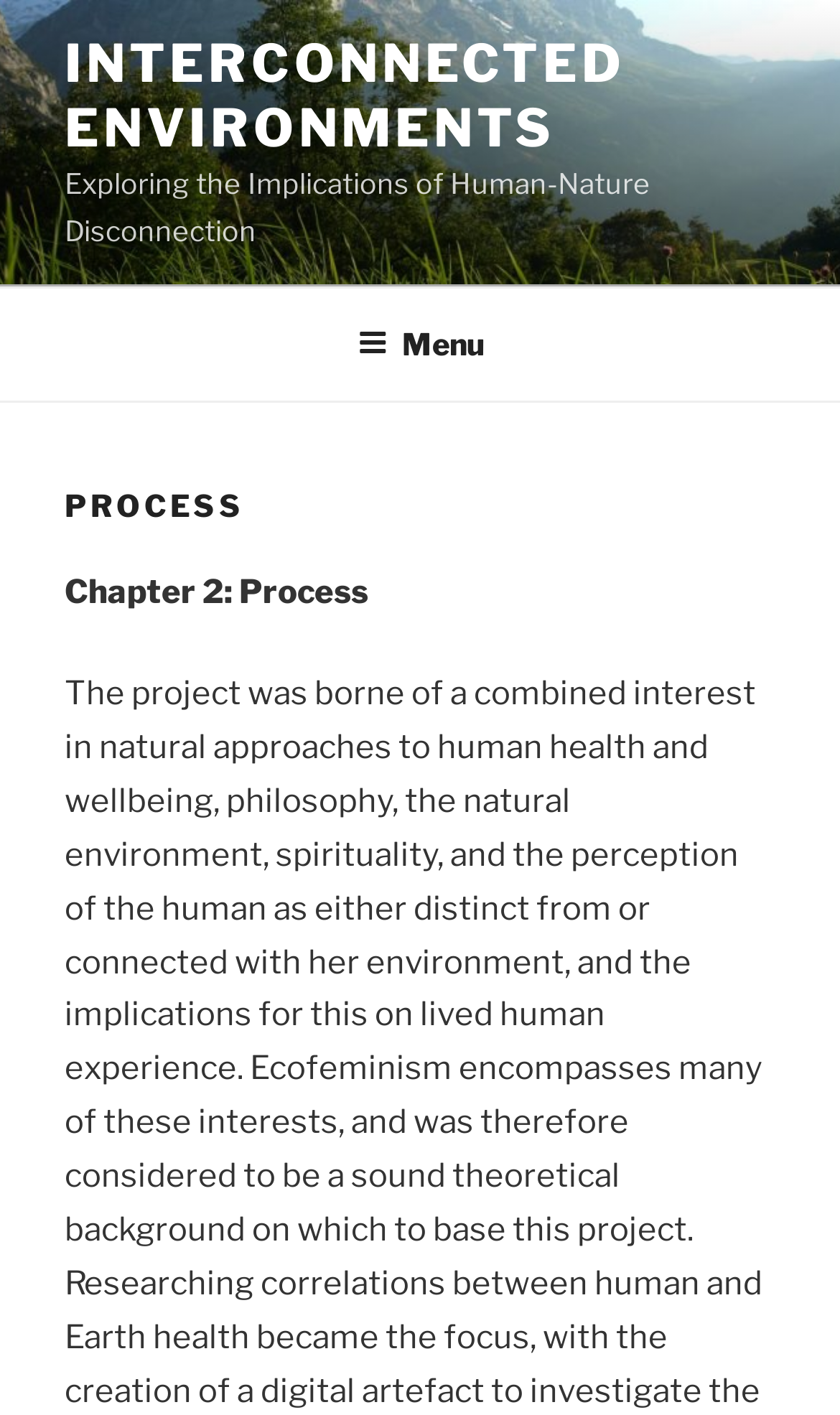Offer a detailed account of what is visible on the webpage.

The webpage is titled "Process – Interconnected Environments" and has a prominent link at the top-left corner with the text "INTERCONNECTED ENVIRONMENTS". Below this link, there is a static text that reads "Exploring the Implications of Human-Nature Disconnection". 

At the top of the page, there is a navigation menu labeled "Top Menu" that spans the entire width of the page. Within this menu, there is a button labeled "Menu" located roughly at the center of the menu. When expanded, the menu contains a header section with a heading that reads "PROCESS". 

Below the menu, there is a static text that reads "Chapter 2: Process", positioned near the top-left corner of the page.